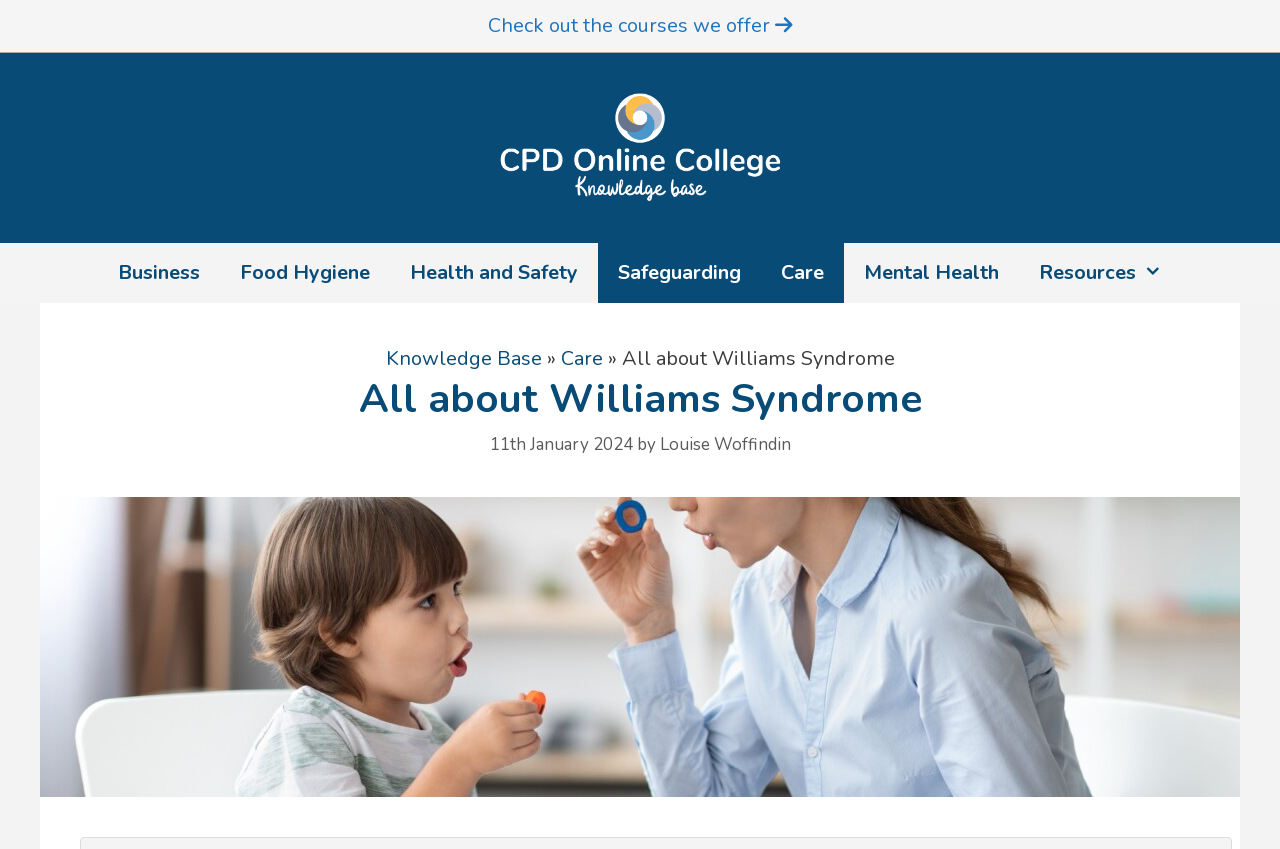Respond concisely with one word or phrase to the following query:
What is the name of the online college?

CPD Online College